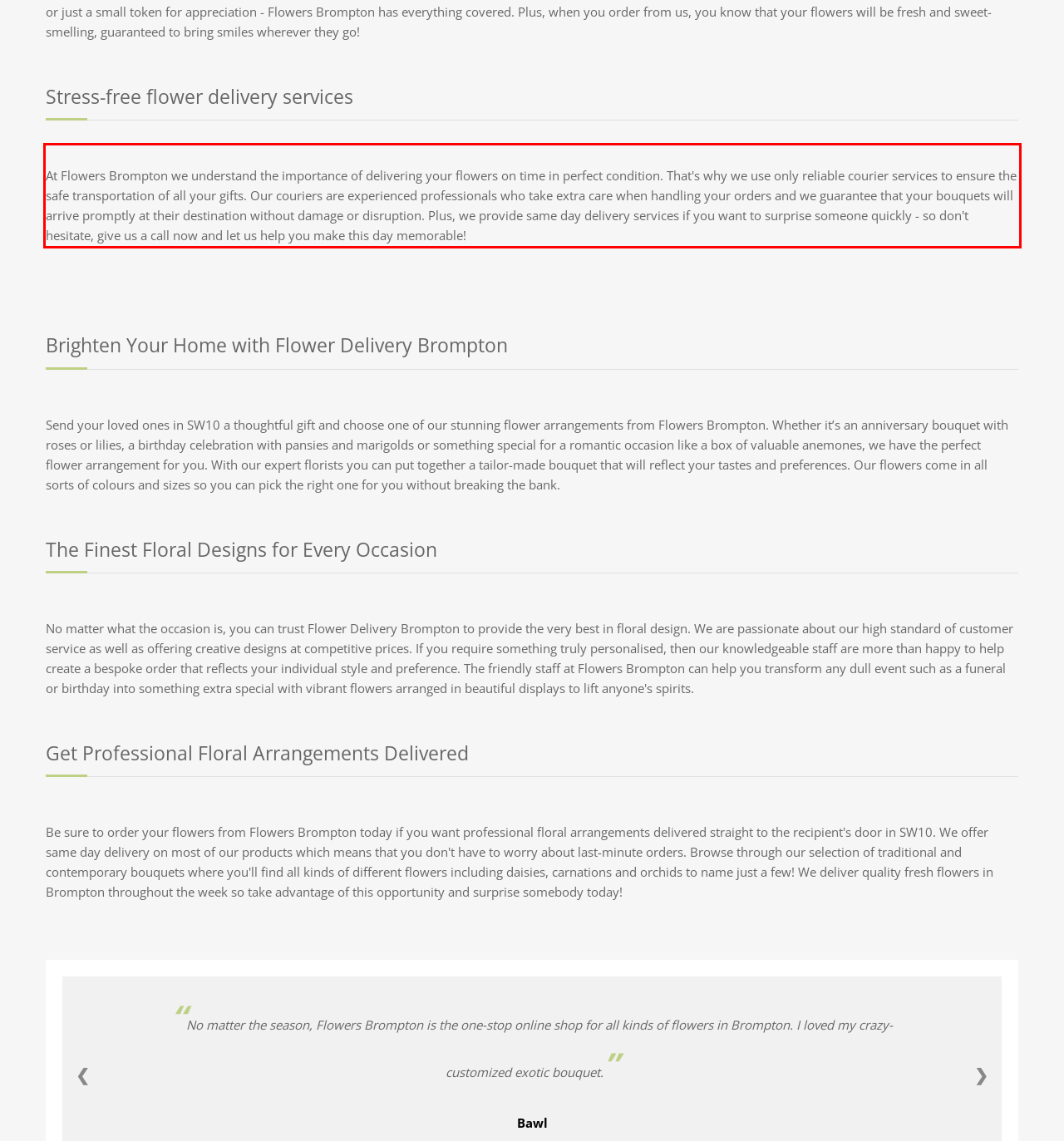You are provided with a webpage screenshot that includes a red rectangle bounding box. Extract the text content from within the bounding box using OCR.

At Flowers Brompton we understand the importance of delivering your flowers on time in perfect condition. That's why we use only reliable courier services to ensure the safe transportation of all your gifts. Our couriers are experienced professionals who take extra care when handling your orders and we guarantee that your bouquets will arrive promptly at their destination without damage or disruption. Plus, we provide same day delivery services if you want to surprise someone quickly - so don't hesitate, give us a call now and let us help you make this day memorable!